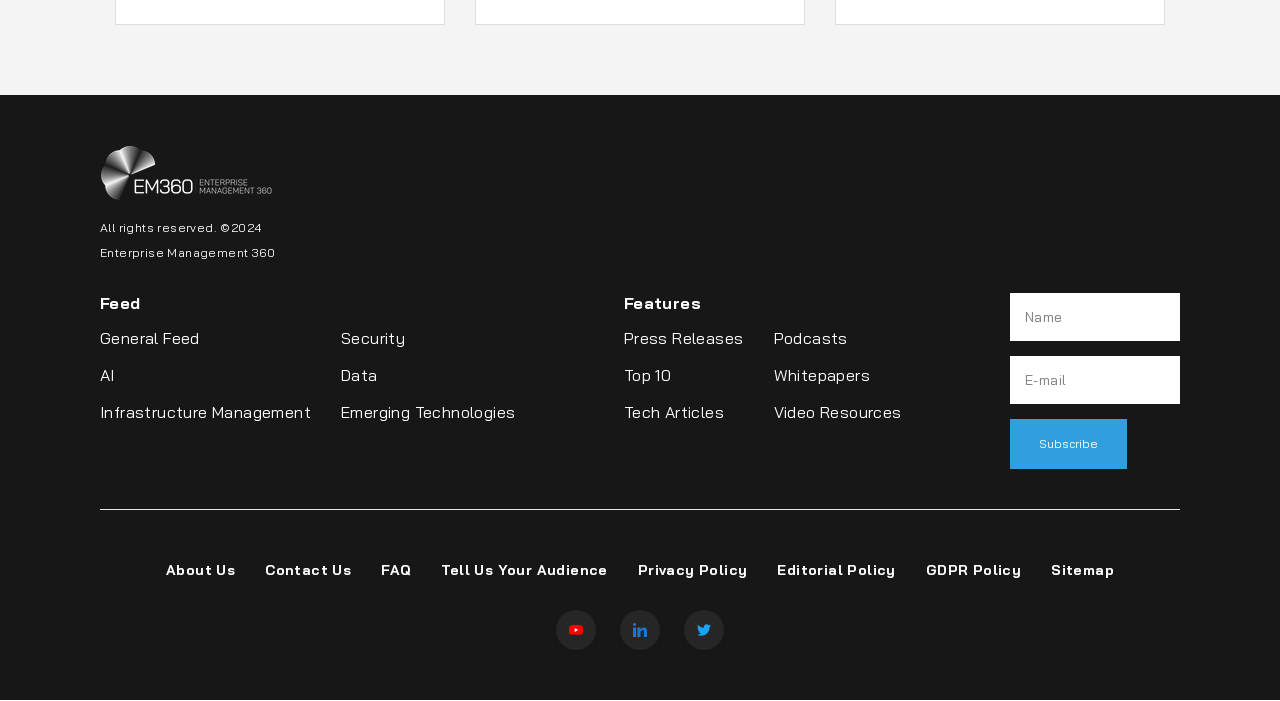Identify the bounding box coordinates of the specific part of the webpage to click to complete this instruction: "Watch videos on the 'Video Resources' page".

[0.604, 0.573, 0.704, 0.601]